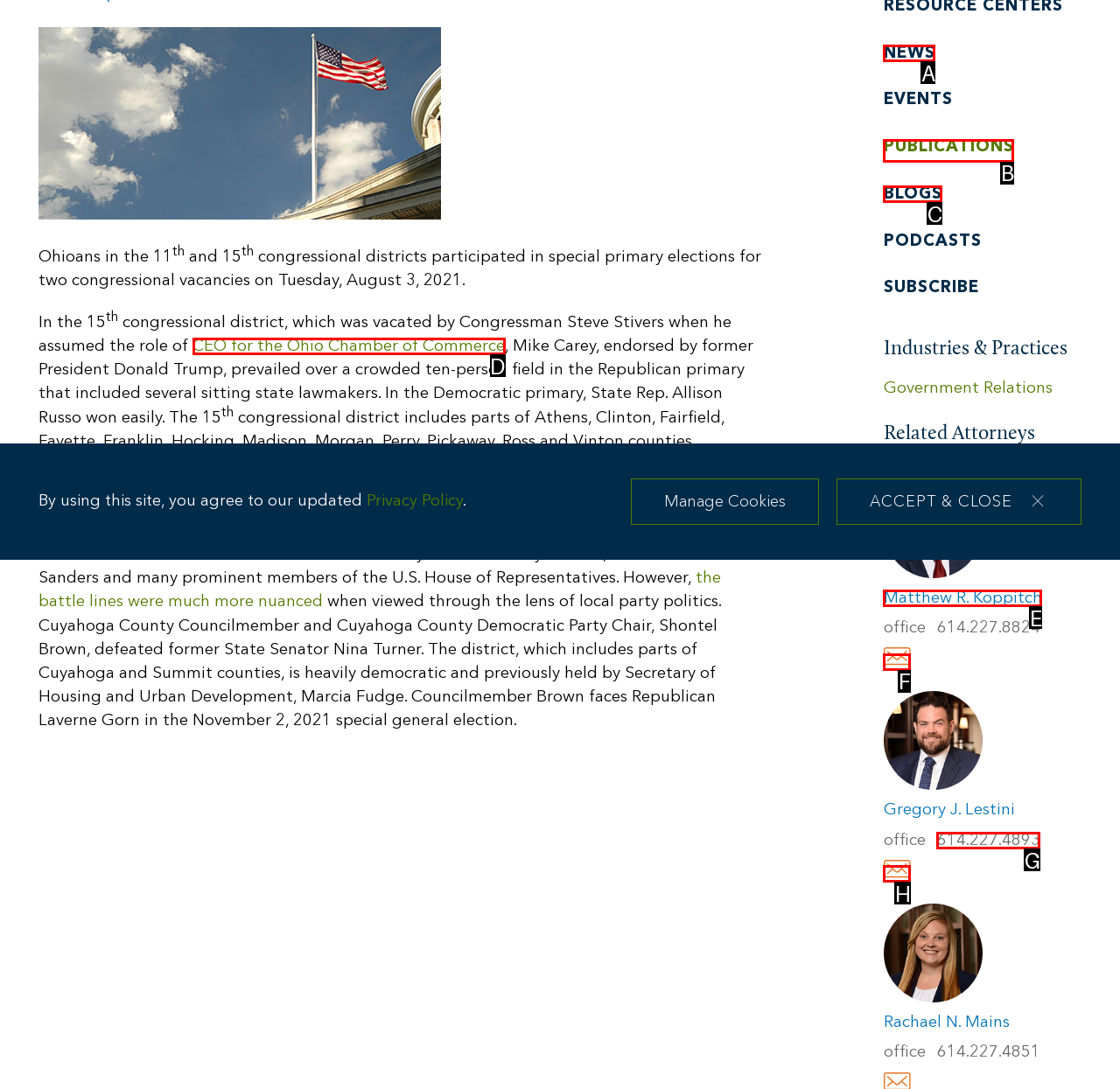Which option is described as follows: Publications
Answer with the letter of the matching option directly.

B